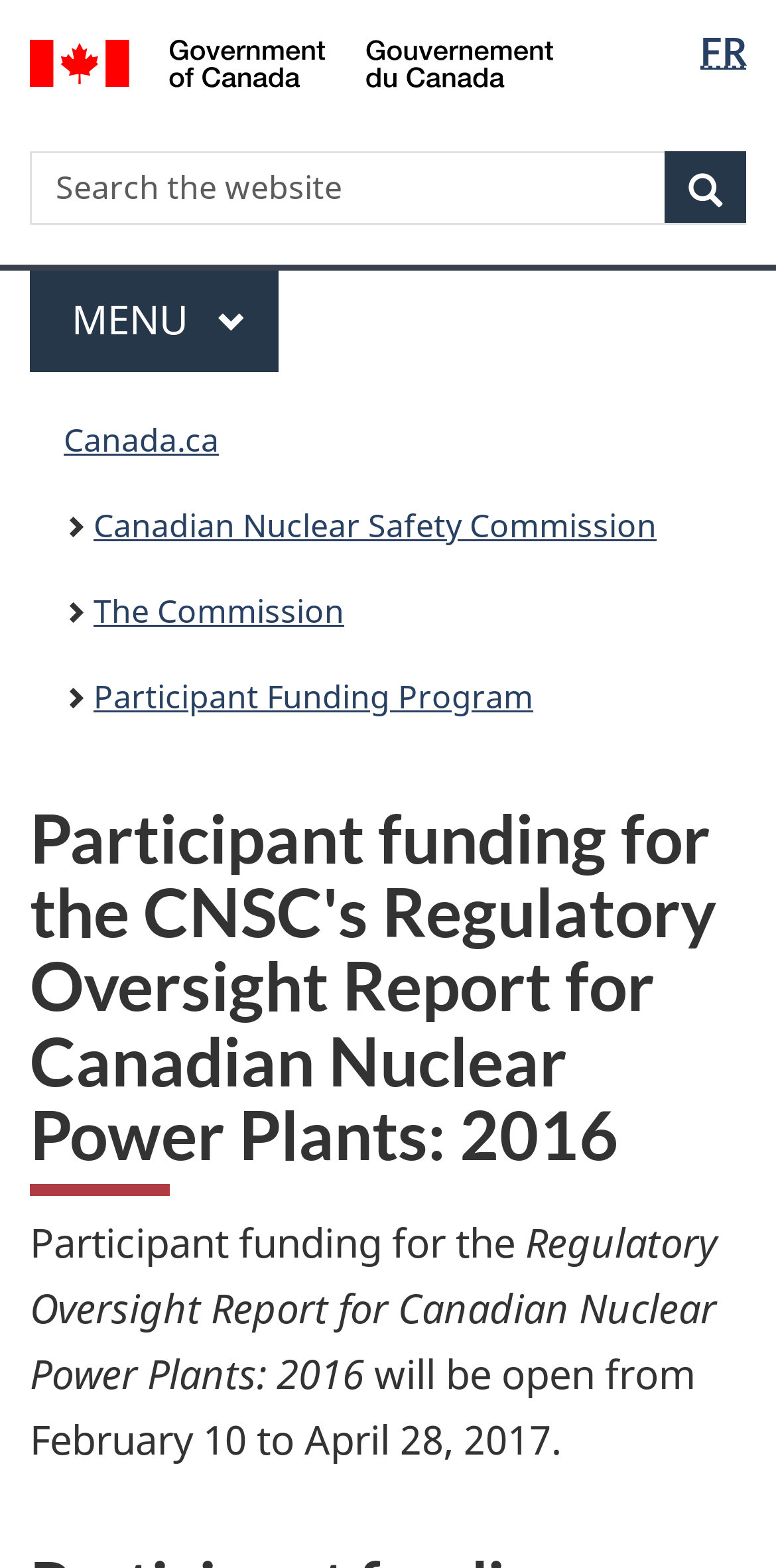Please determine the bounding box coordinates for the element with the description: "Main Menu".

[0.038, 0.173, 0.359, 0.237]